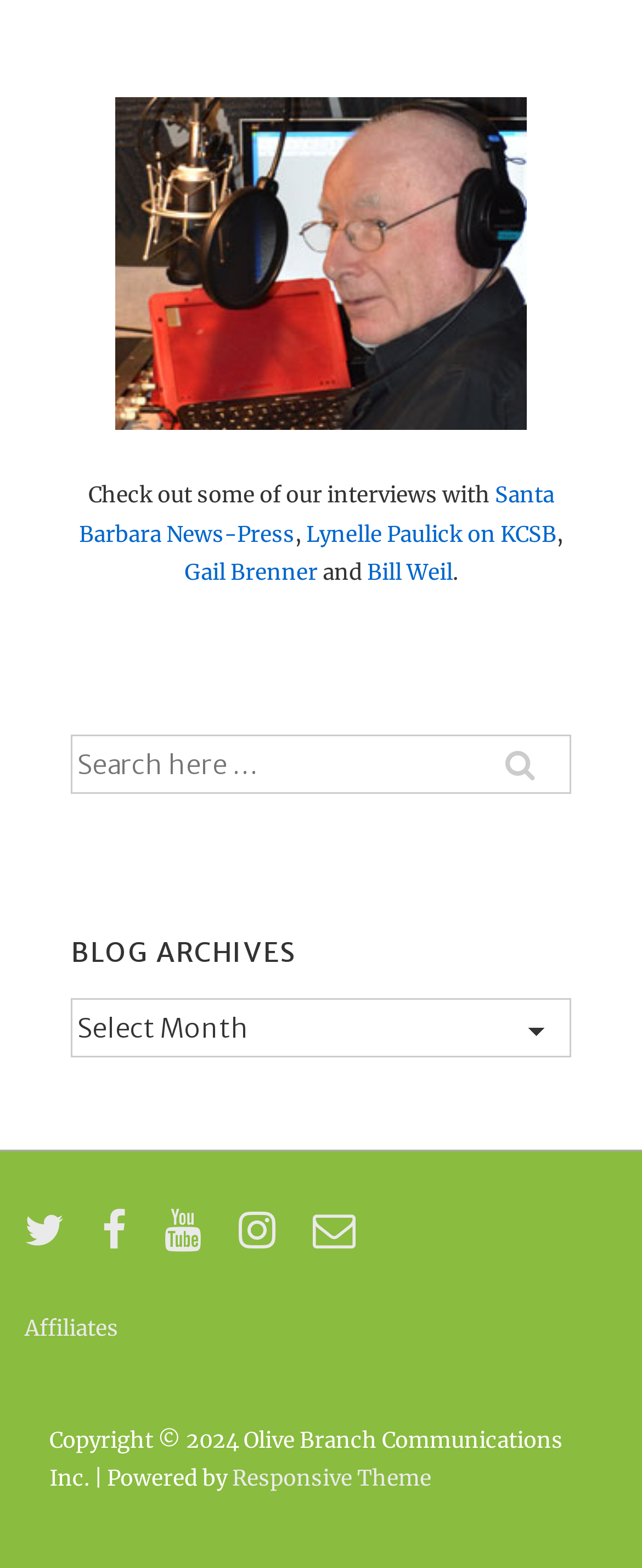Please locate the bounding box coordinates of the element that should be clicked to achieve the given instruction: "Contact via email".

[0.487, 0.783, 0.567, 0.801]